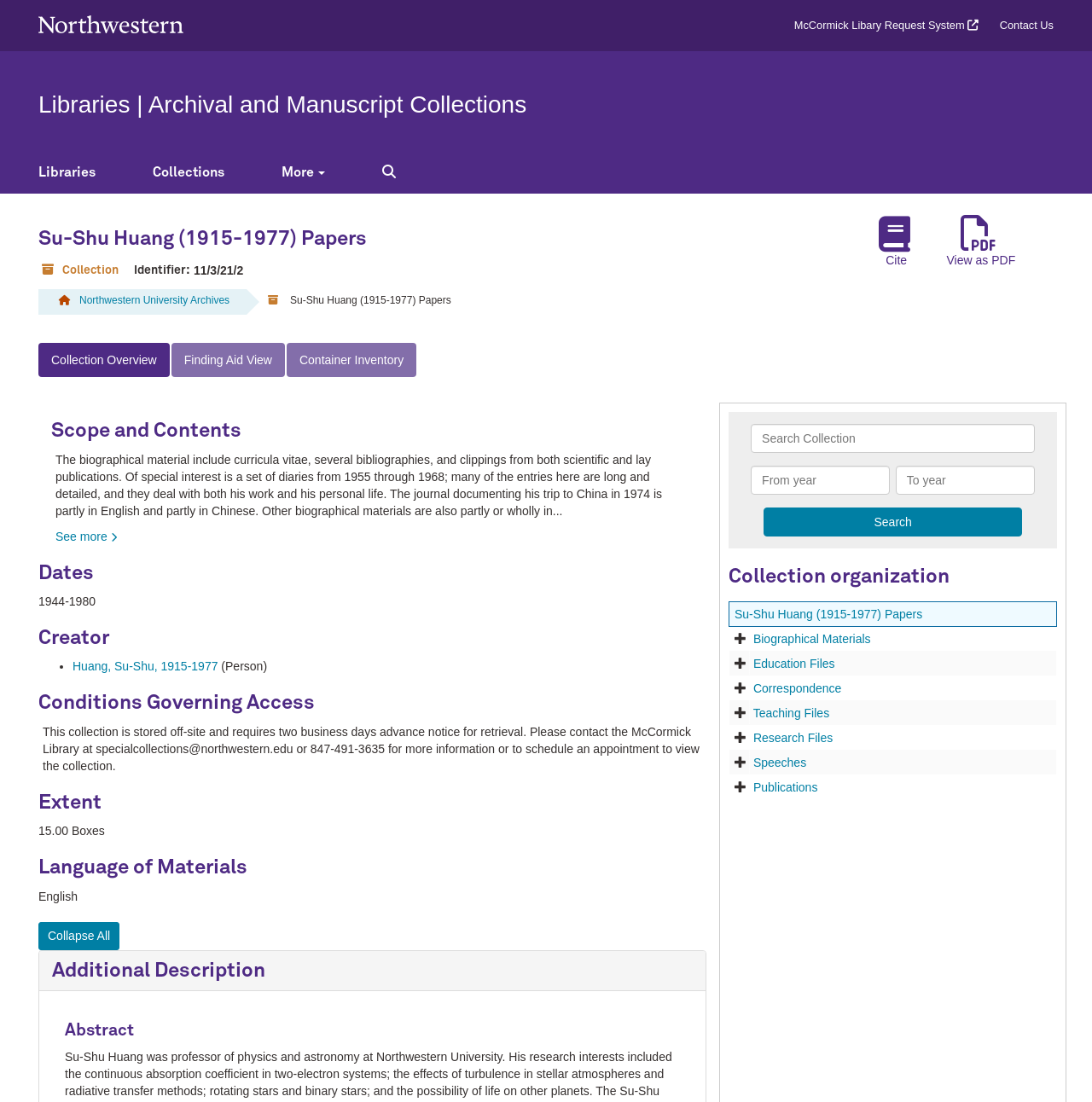Determine the bounding box coordinates of the region I should click to achieve the following instruction: "Cite". Ensure the bounding box coordinates are four float numbers between 0 and 1, i.e., [left, top, right, bottom].

[0.795, 0.191, 0.847, 0.248]